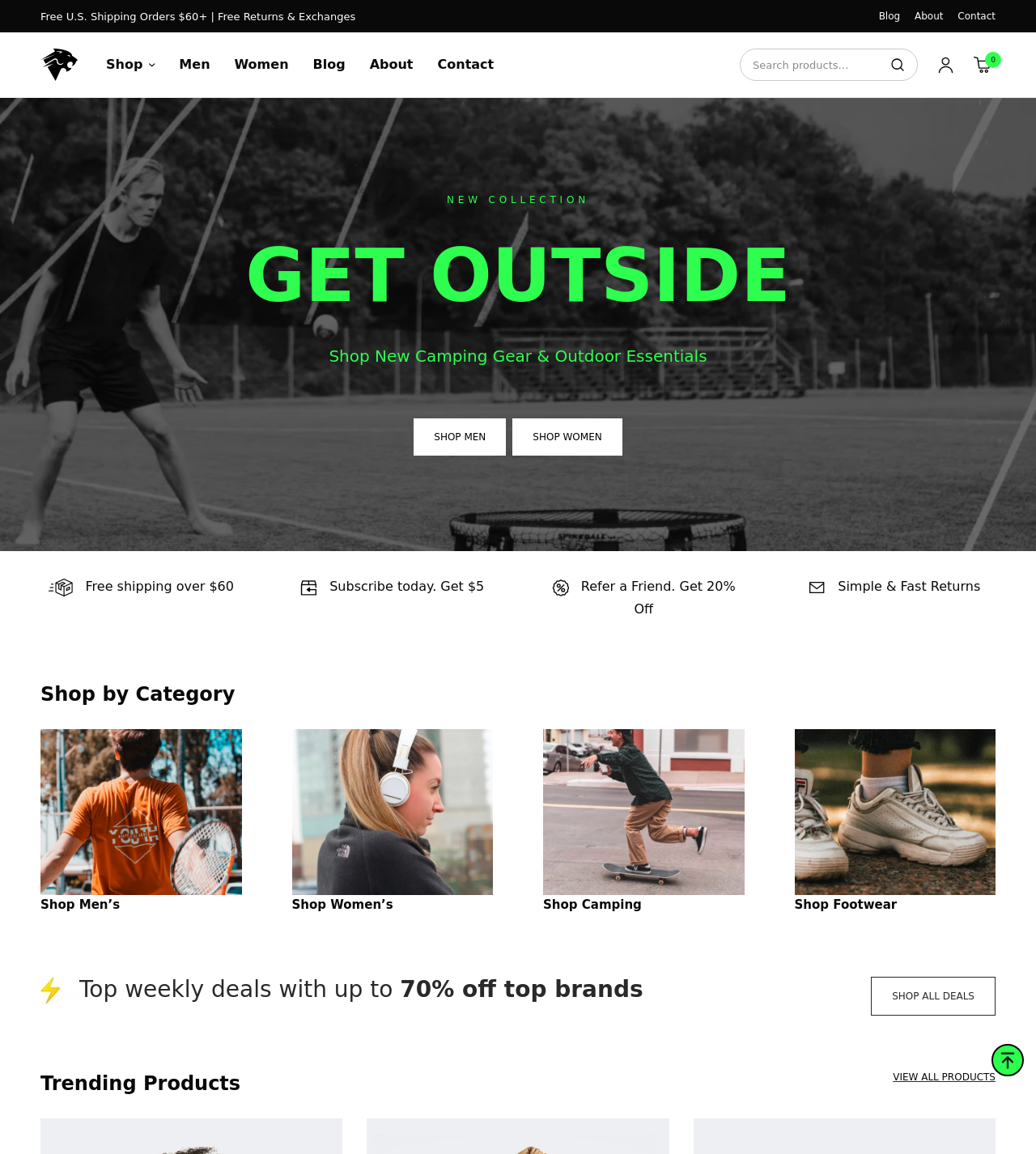Locate the bounding box coordinates of the clickable area to execute the instruction: "Shop camping gear". Provide the coordinates as four float numbers between 0 and 1, represented as [left, top, right, bottom].

[0.524, 0.778, 0.619, 0.79]